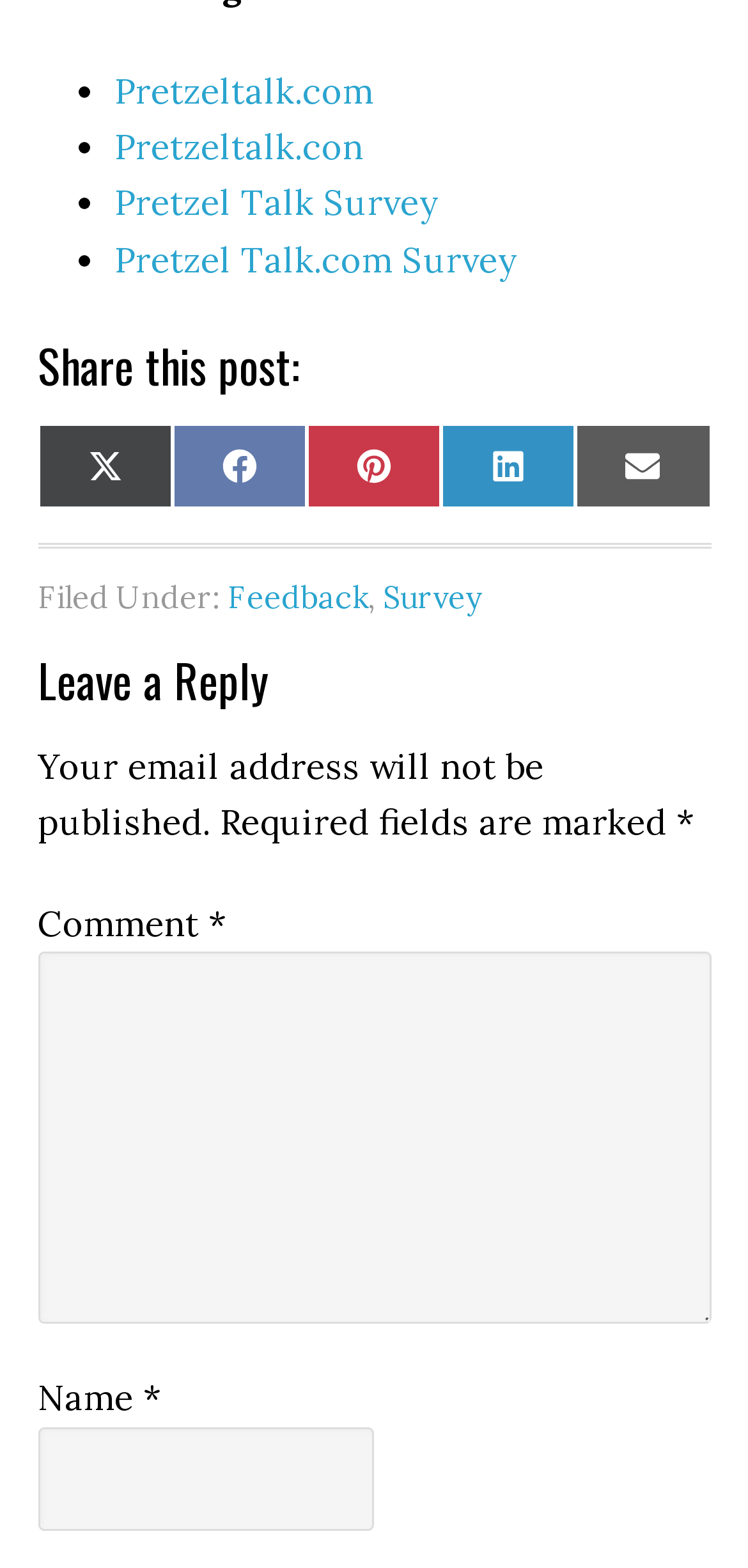Determine the coordinates of the bounding box for the clickable area needed to execute this instruction: "Click on Pretzeltalk.com".

[0.153, 0.044, 0.499, 0.072]